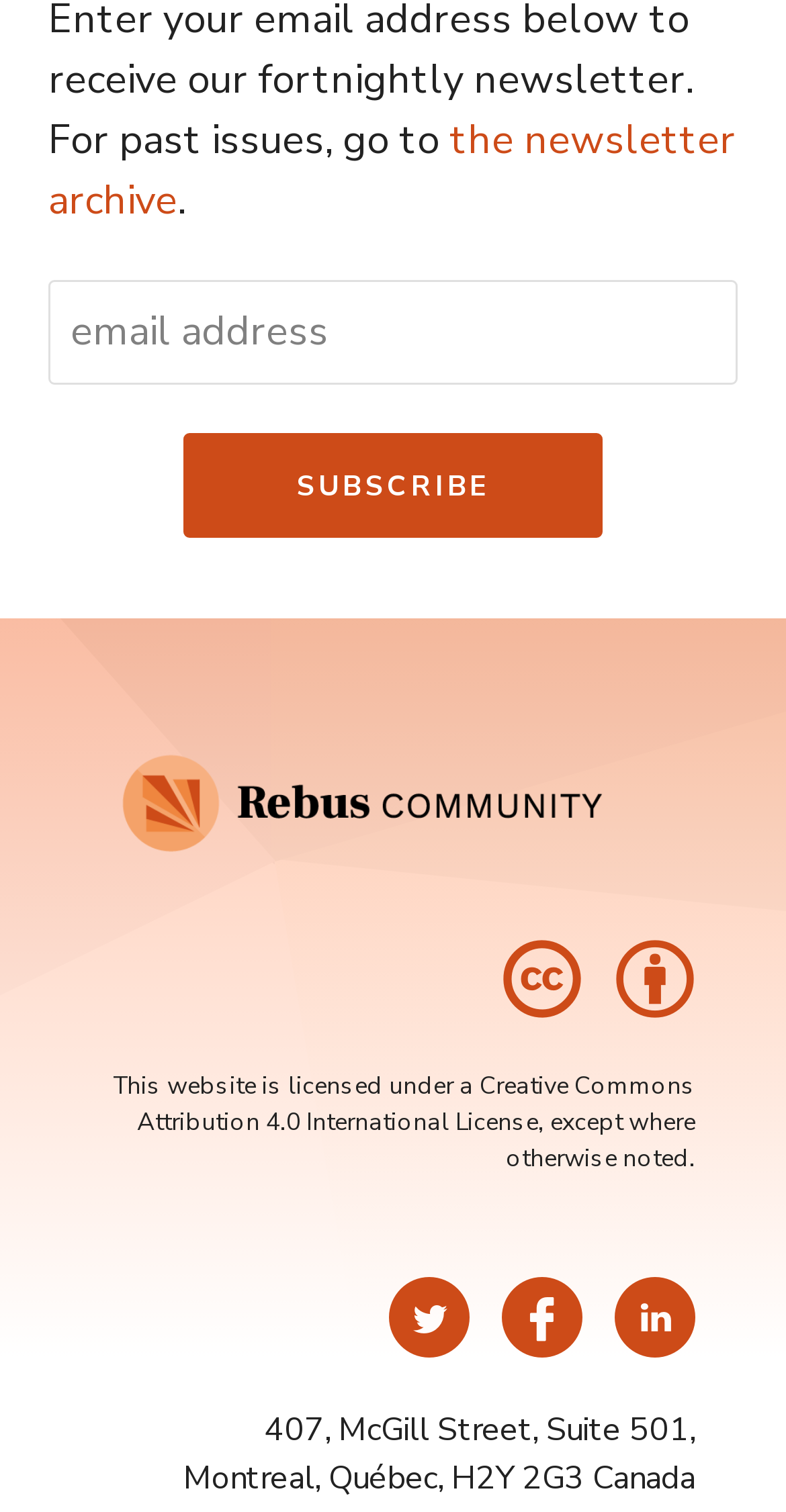Refer to the image and provide an in-depth answer to the question:
What is the license of this website?

The static text at the bottom of the page mentions that the website is licensed under a Creative Commons Attribution 4.0 International License, except where otherwise noted.